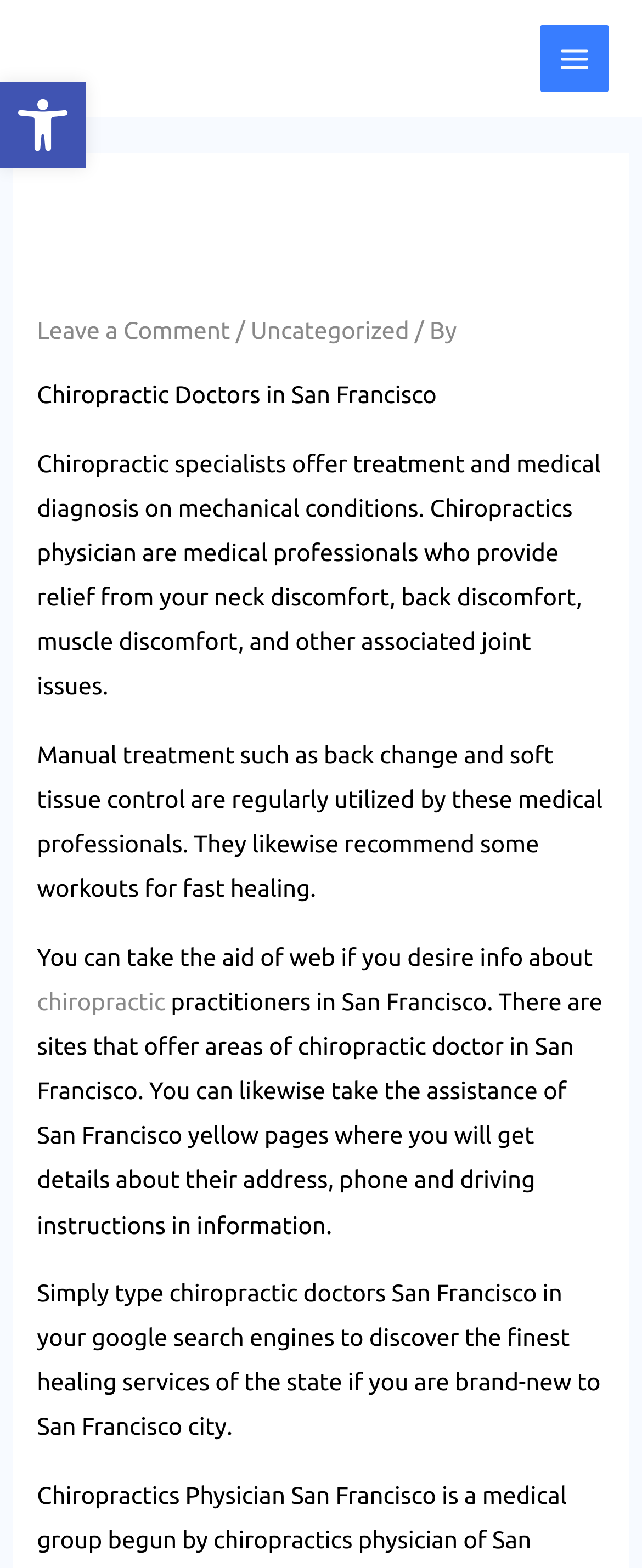How can one find chiropractic practitioners in San Francisco?
Based on the screenshot, respond with a single word or phrase.

Through online search